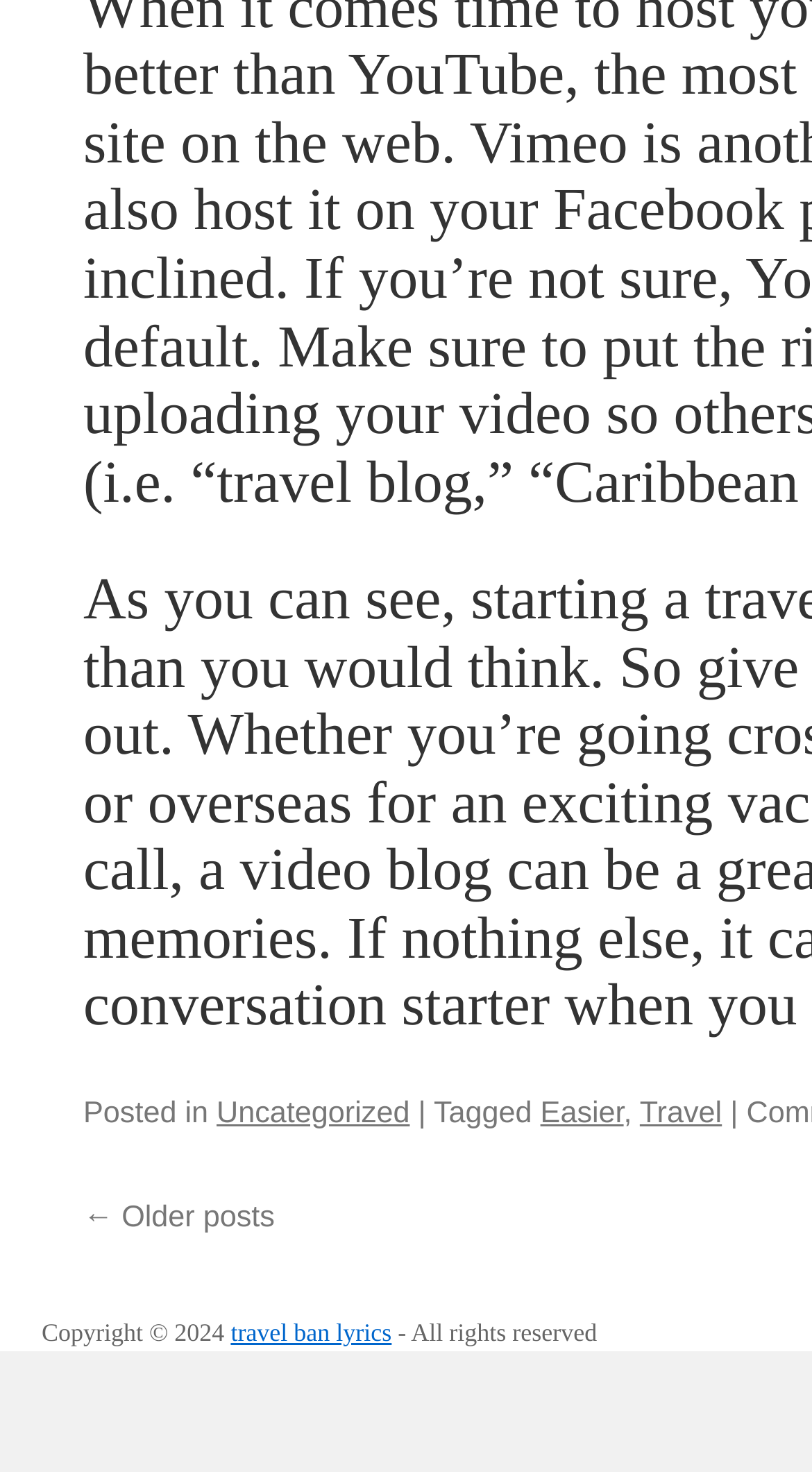Using the element description Travel, predict the bounding box coordinates for the UI element. Provide the coordinates in (top-left x, top-left y, bottom-right x, bottom-right y) format with values ranging from 0 to 1.

[0.788, 0.799, 0.889, 0.821]